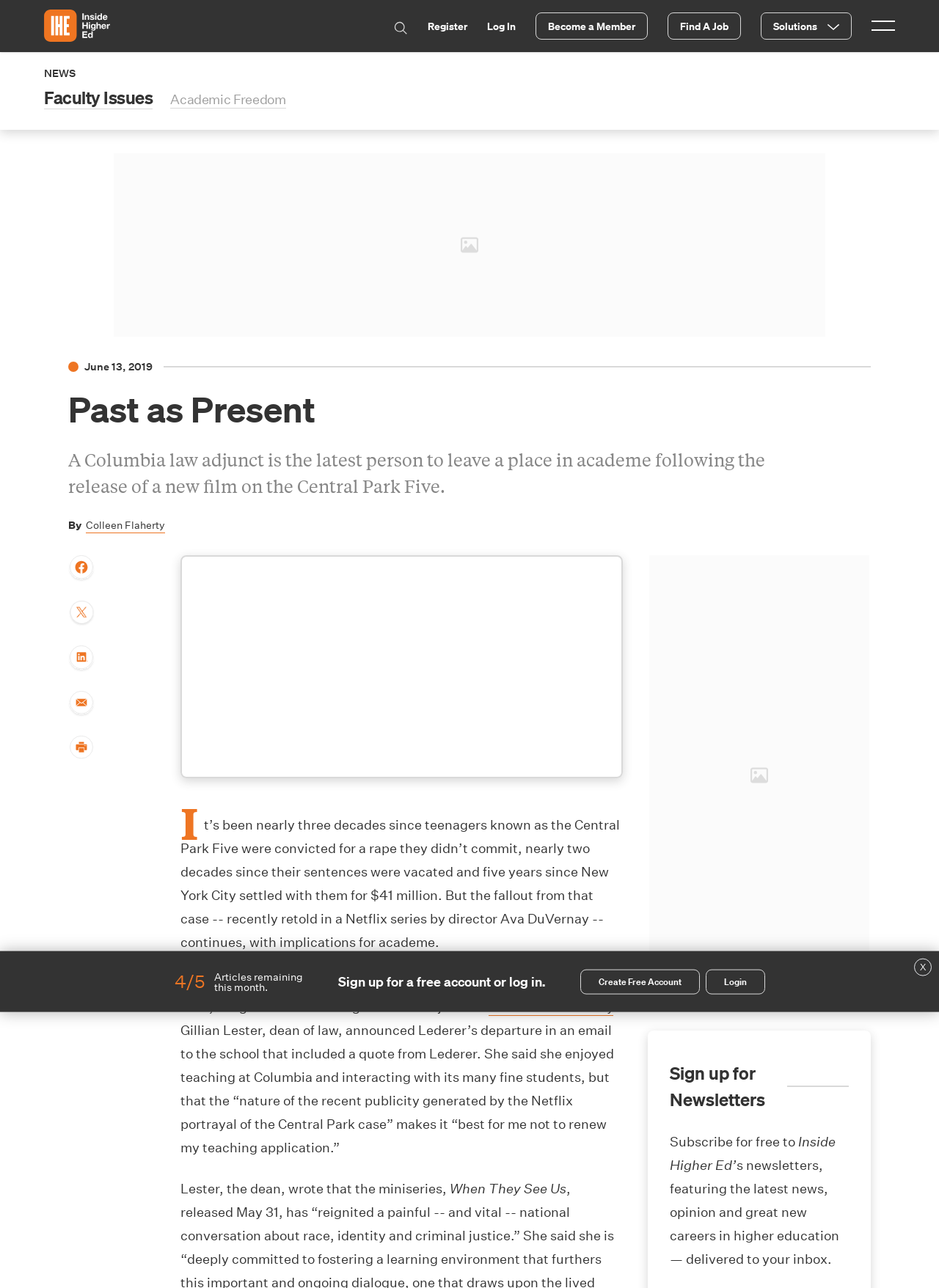Given the element description Create Free Account, identify the bounding box coordinates for the UI element on the webpage screenshot. The format should be (top-left x, top-left y, bottom-right x, bottom-right y), with values between 0 and 1.

[0.618, 0.753, 0.745, 0.772]